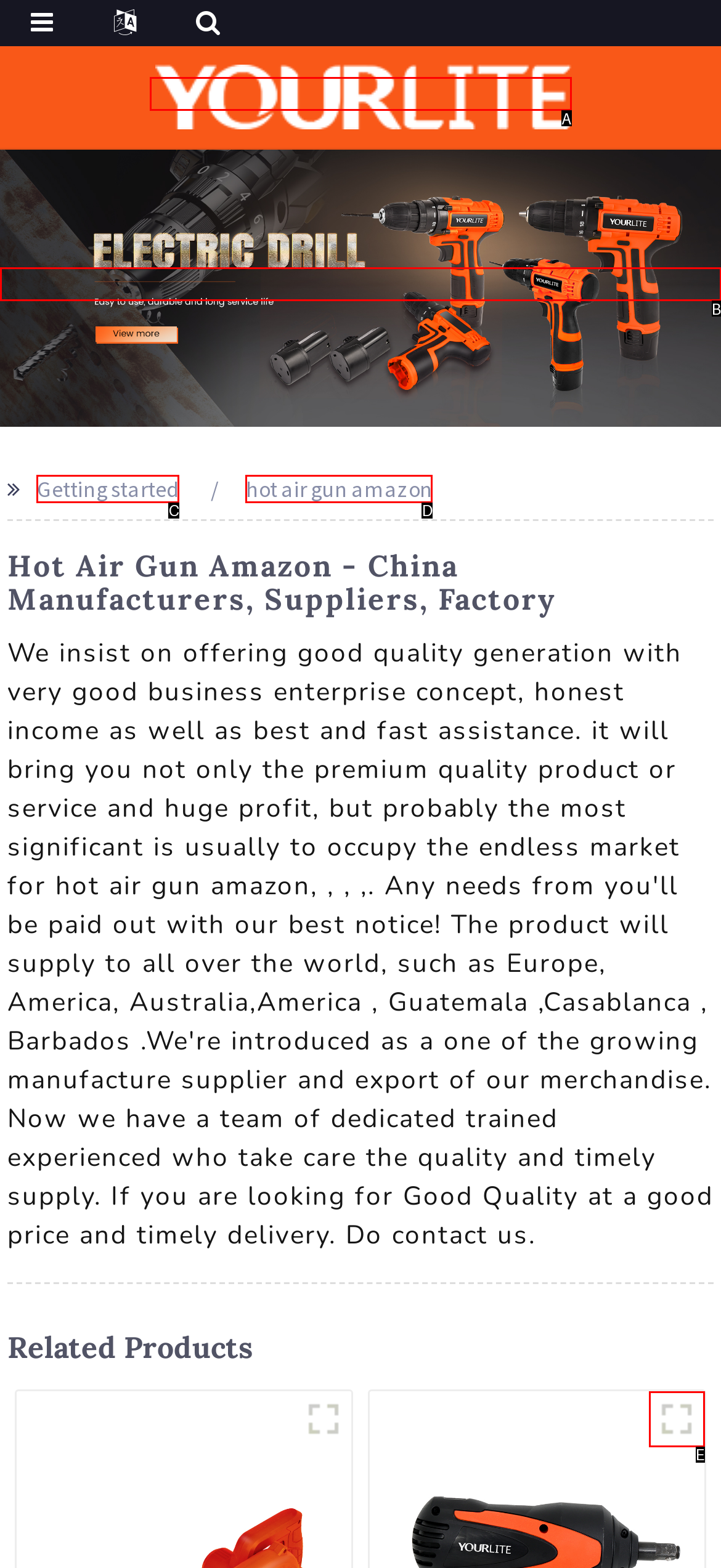Identify the HTML element that matches the description: alt="banner1"
Respond with the letter of the correct option.

B